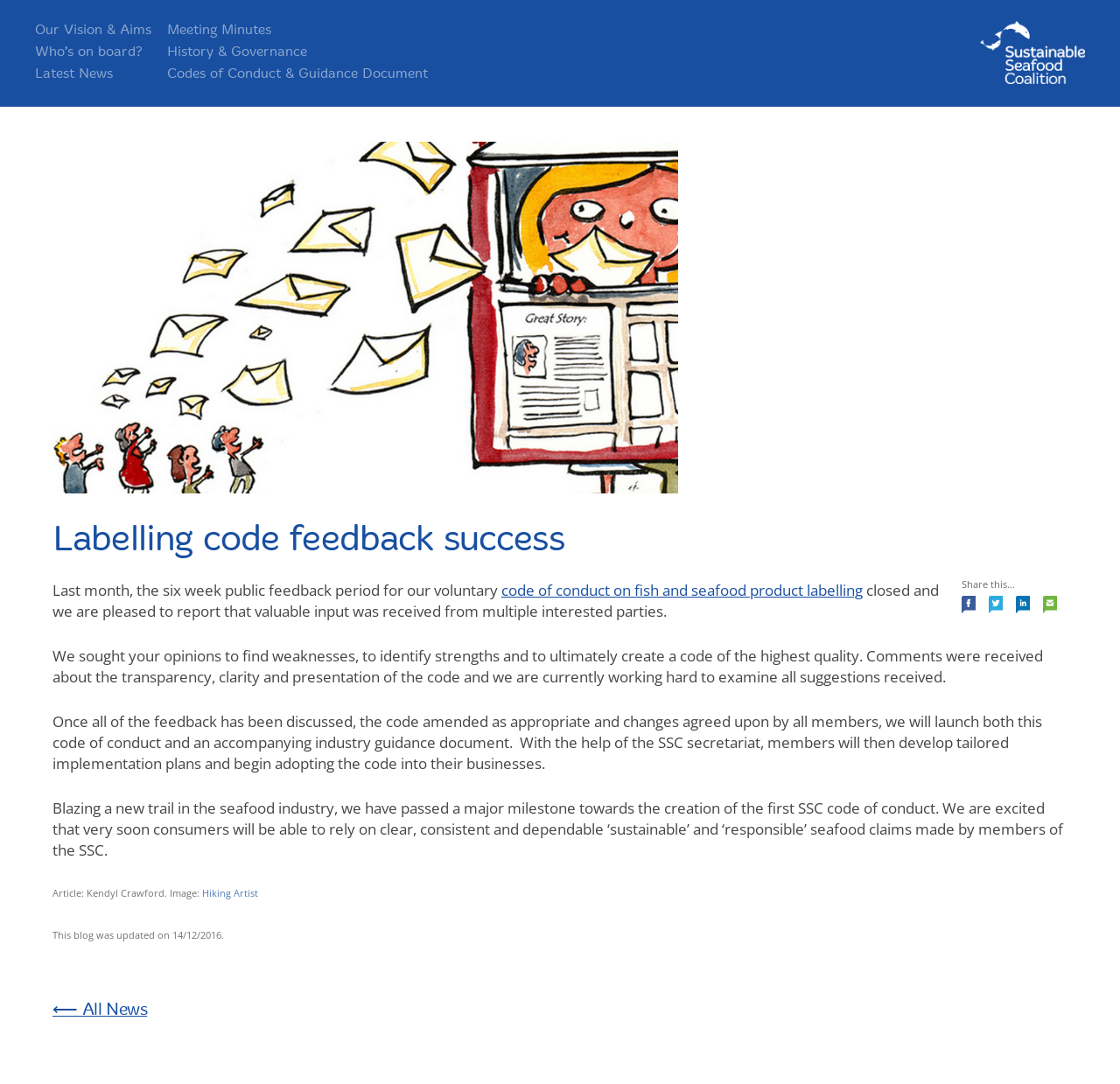What is the purpose of the code of conduct?
From the details in the image, provide a complete and detailed answer to the question.

The webpage mentions that the code of conduct aims to create clear, consistent, and dependable 'sustainable' and 'responsible' seafood claims made by members of the SSC, which suggests that the purpose of the code is to provide transparency and clarity in the seafood industry.